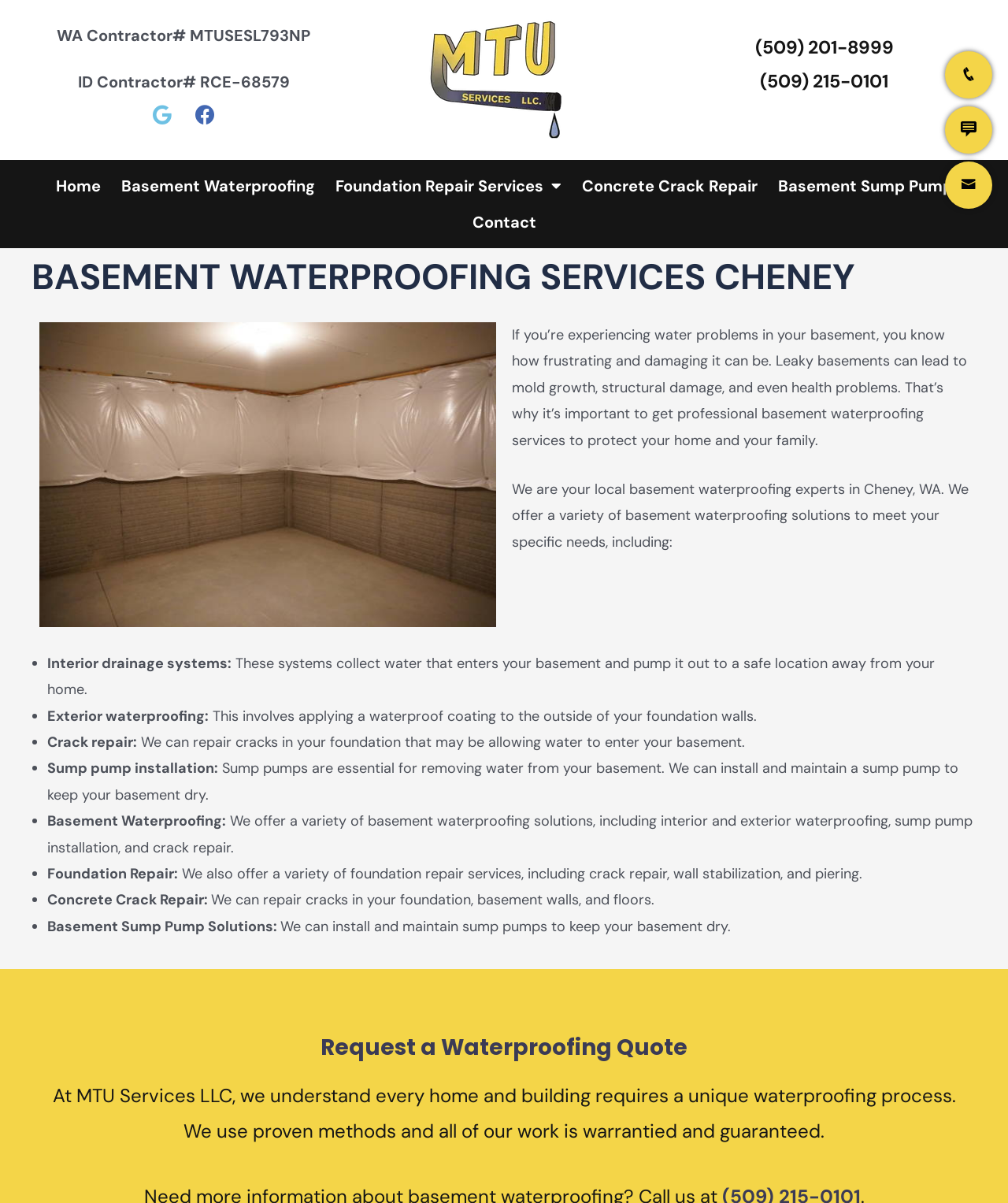Reply to the question with a brief word or phrase: What is the company's contractor license number for Washington state?

MTUSESL793NP